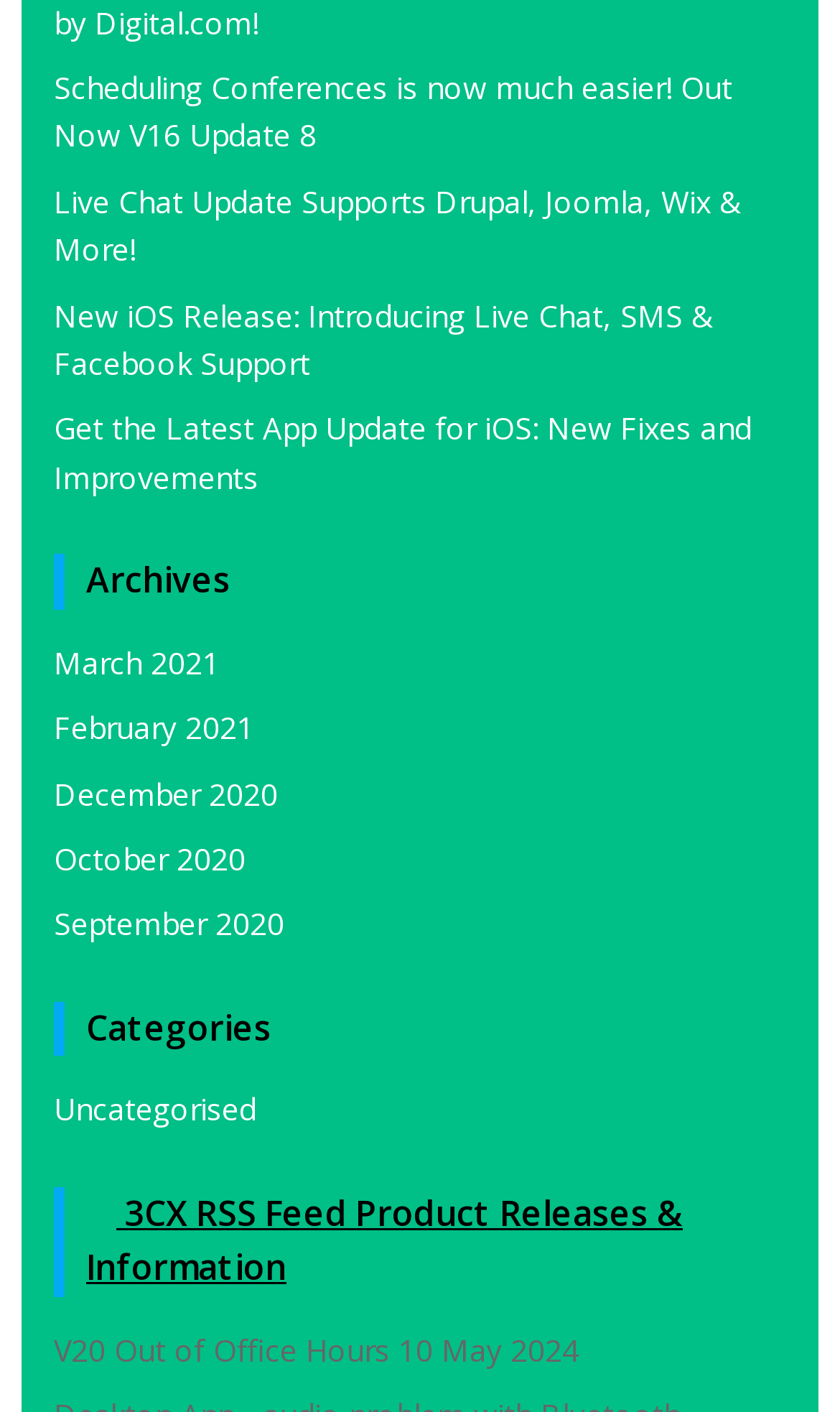Please provide a comprehensive answer to the question below using the information from the image: How many archive links are there?

There are 5 archive links, which are 'March 2021', 'February 2021', 'December 2020', 'October 2020', and 'September 2020', all located under the 'Archives' heading.